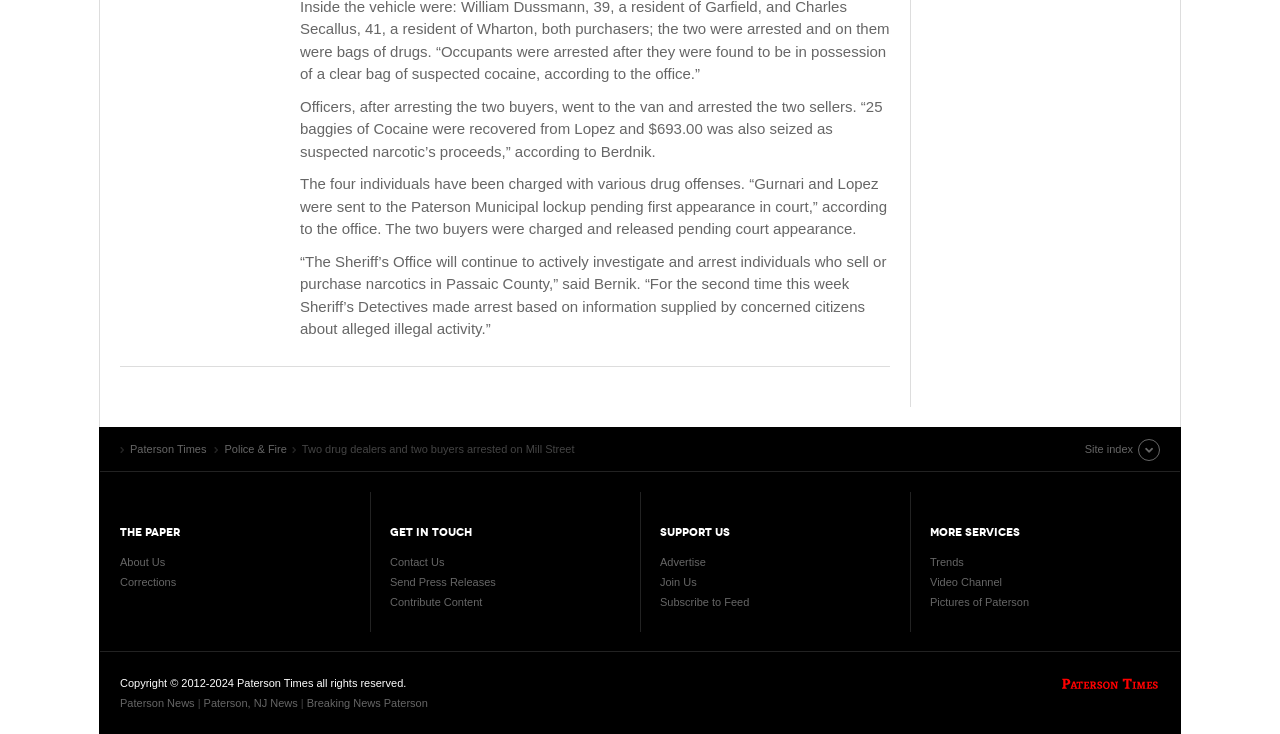Please provide the bounding box coordinates for the element that needs to be clicked to perform the following instruction: "Click on 'Paterson Times'". The coordinates should be given as four float numbers between 0 and 1, i.e., [left, top, right, bottom].

[0.102, 0.603, 0.161, 0.62]